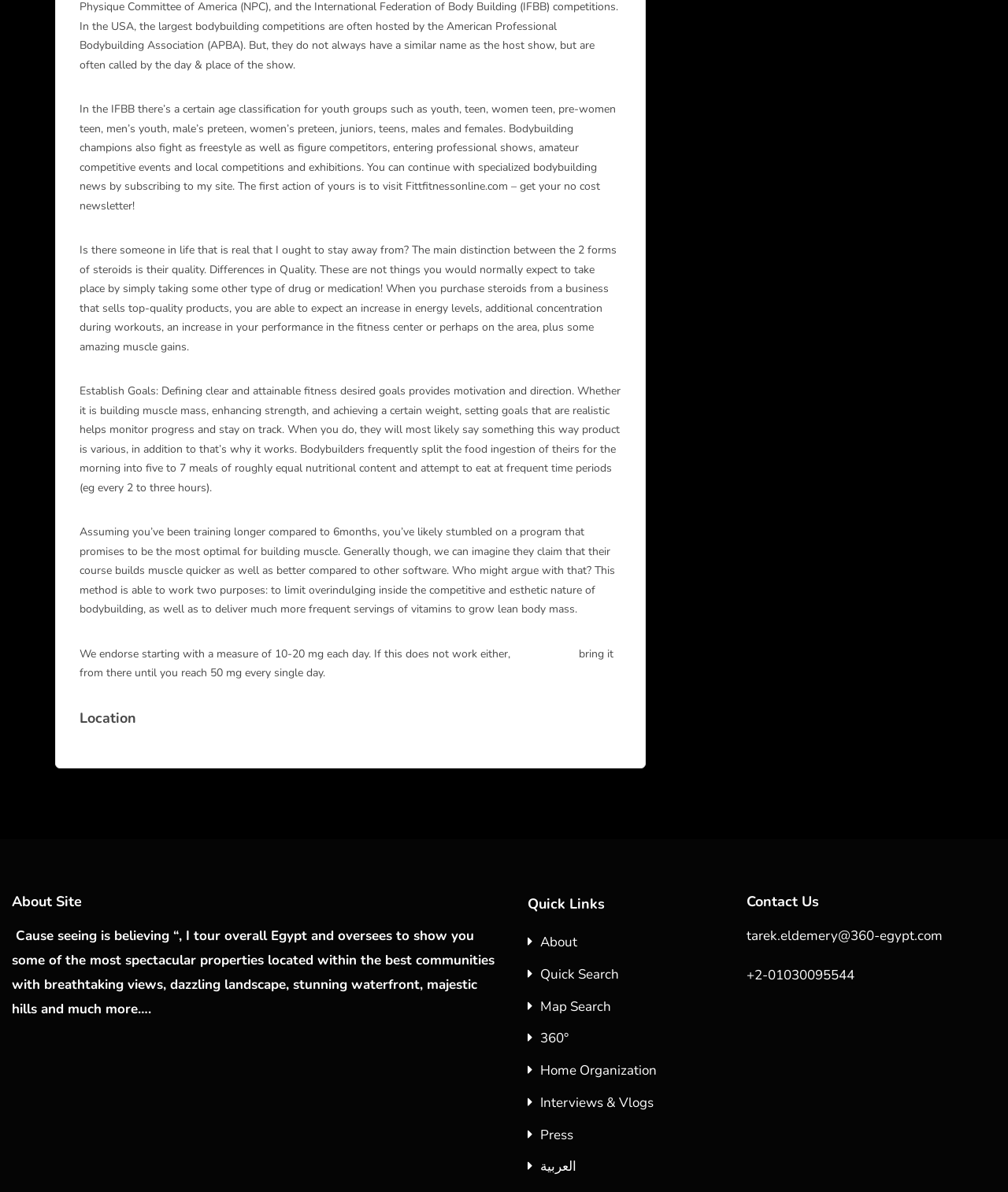Calculate the bounding box coordinates of the UI element given the description: "9 Griffin Close".

[0.546, 0.596, 0.616, 0.608]